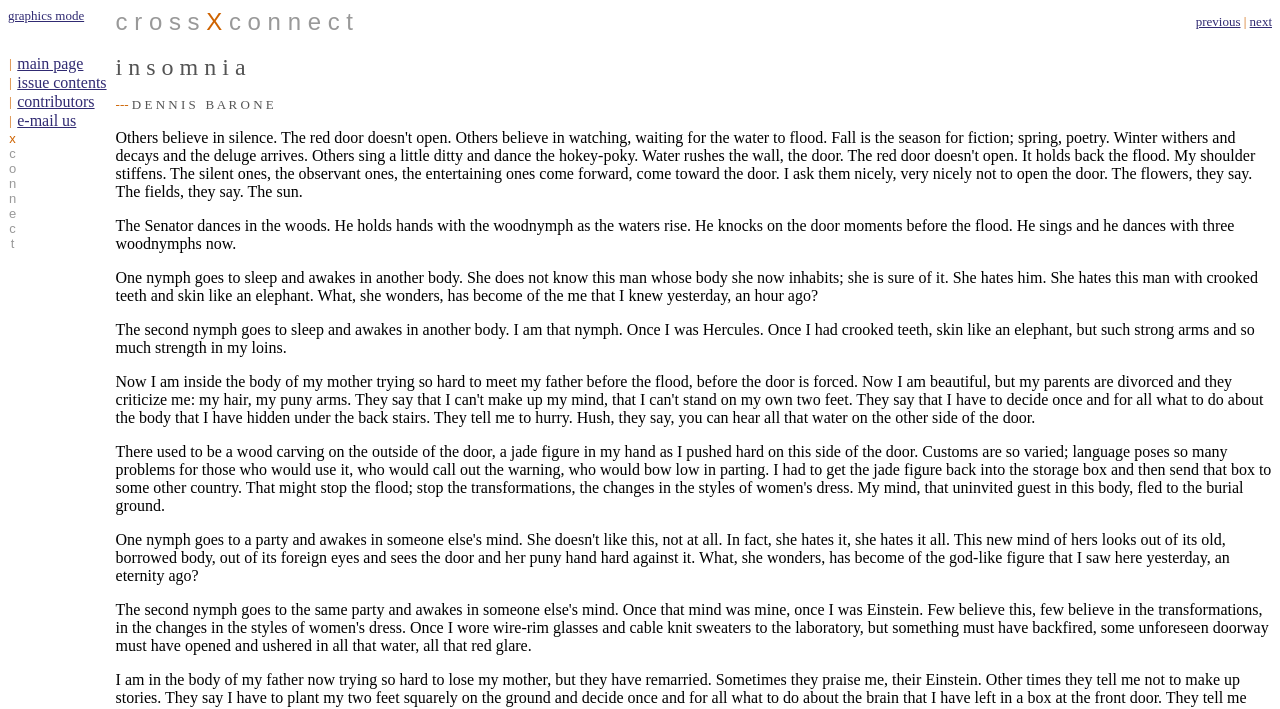Provide an in-depth caption for the elements present on the webpage.

The webpage is about Dennis Barone and Insomnia. At the top, there is a row of links, including "graphics mode", "c r o s s X c o n n e c t", and "previous | next". The "previous | next" link is divided into two separate links, "previous" and "next", which are located at the far right of the page.

Below the top row, there is a table with multiple rows. The first column of each row contains a vertical bar symbol "|". The second column contains links to different pages, including "main page", "issue contents", "contributors", and "e-mail us". These links are stacked vertically, with the "main page" link at the top and the "e-mail us" link at the bottom.

To the right of the table, there is a section with the text "x c o n n e c t" and a single letter "c" below it. This section appears to be a separate block of content, distinct from the table of links.